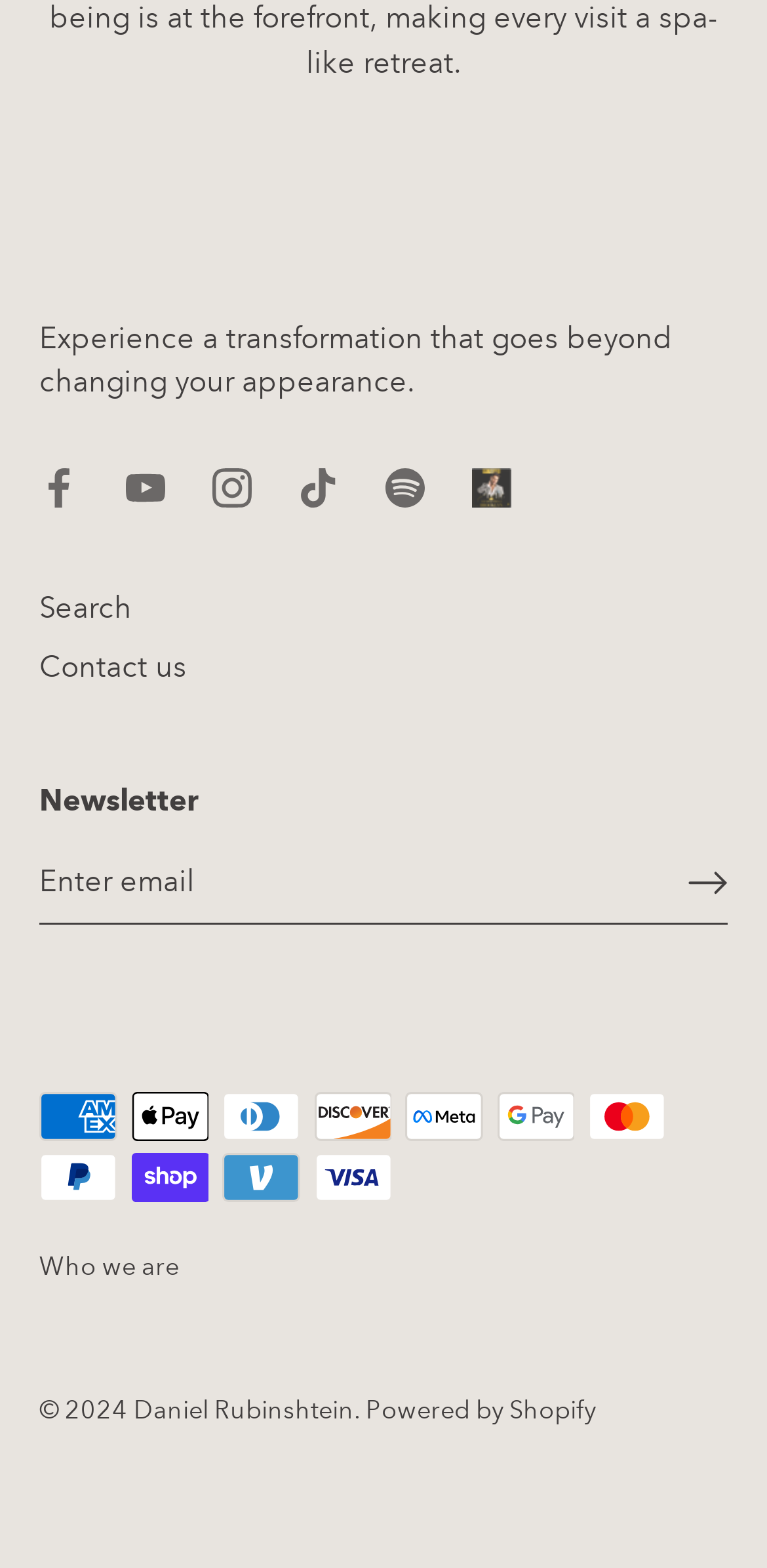Locate the bounding box coordinates of the element to click to perform the following action: 'Search for something'. The coordinates should be given as four float values between 0 and 1, in the form of [left, top, right, bottom].

[0.051, 0.377, 0.172, 0.399]